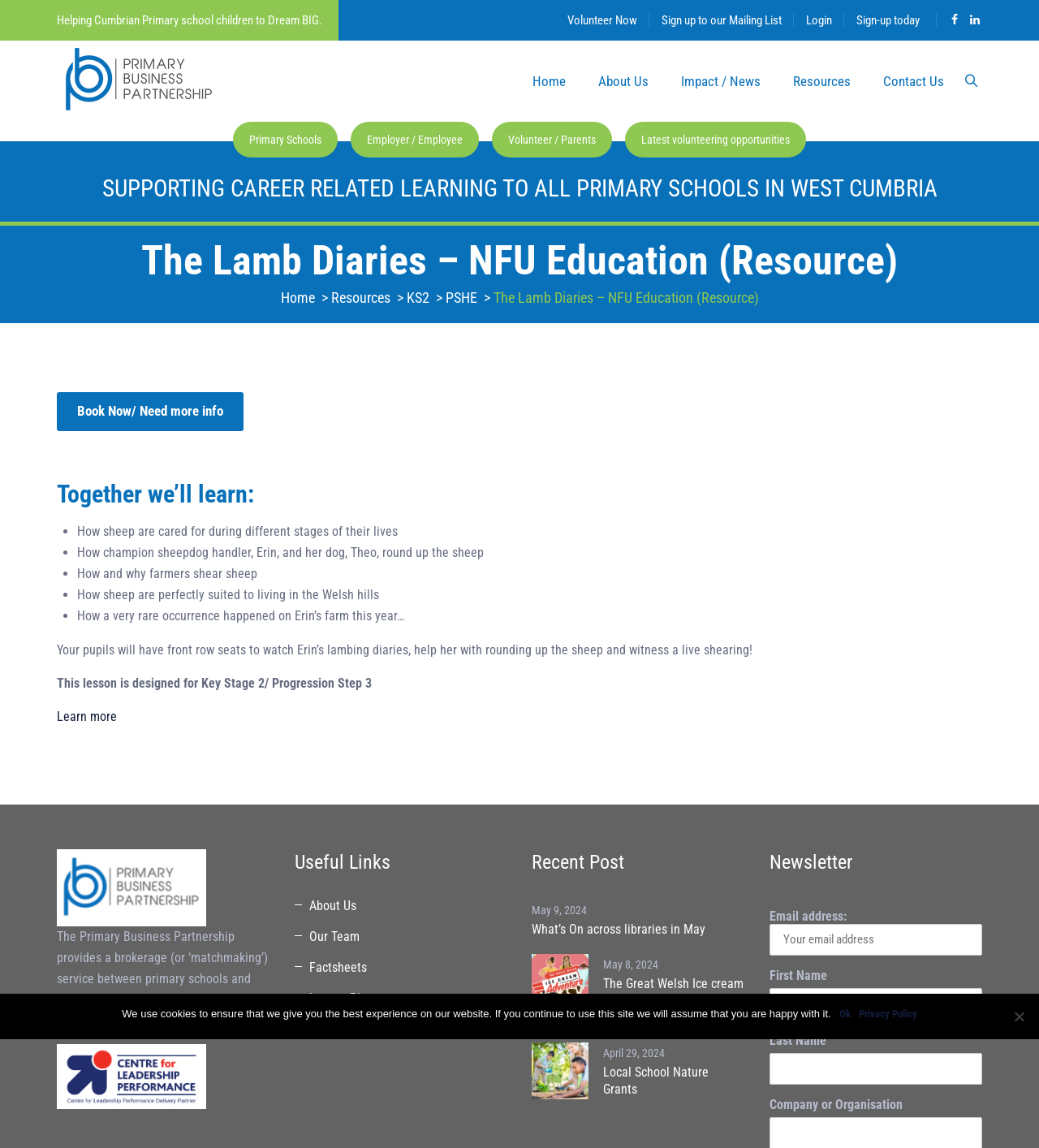Locate the bounding box coordinates of the area that needs to be clicked to fulfill the following instruction: "Sign up to our Mailing List". The coordinates should be in the format of four float numbers between 0 and 1, namely [left, top, right, bottom].

[0.637, 0.011, 0.752, 0.024]